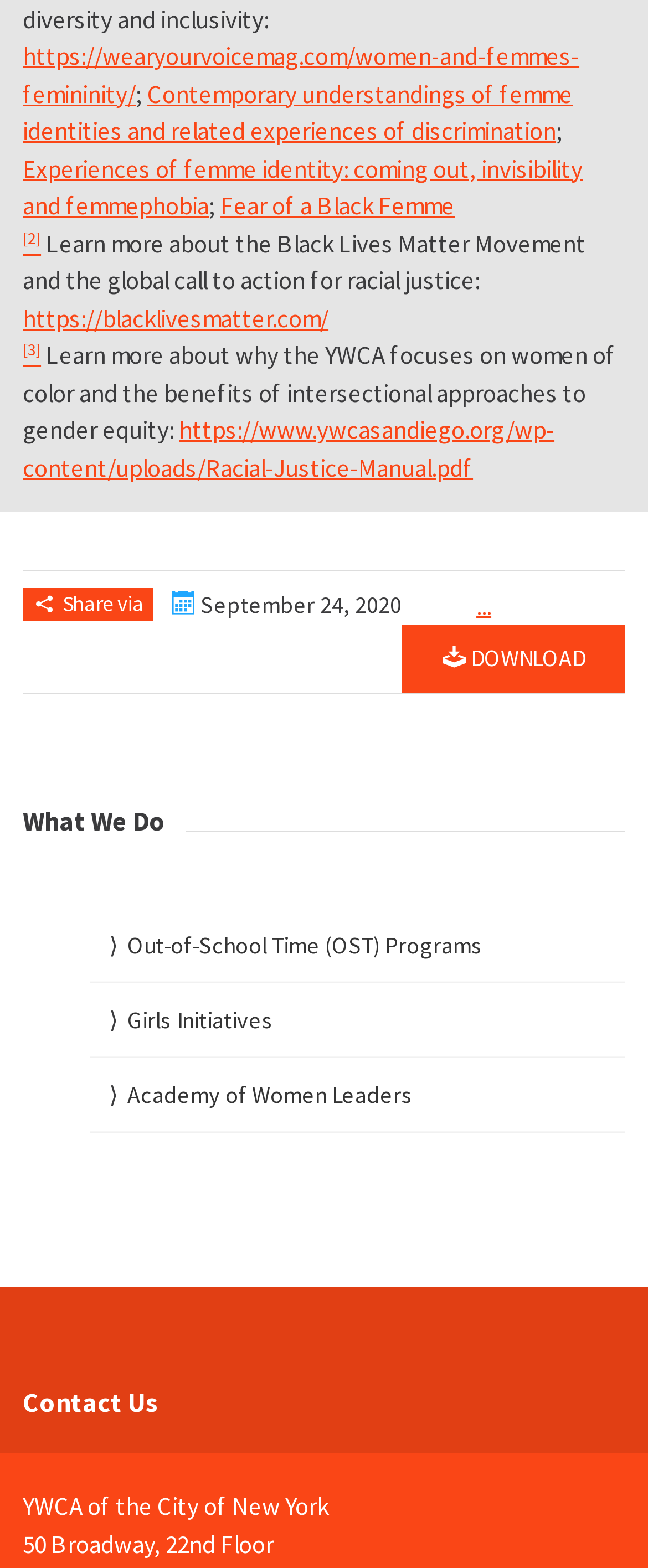Answer this question in one word or a short phrase: What is the purpose of the 'DOWNLOAD' button?

To download a file